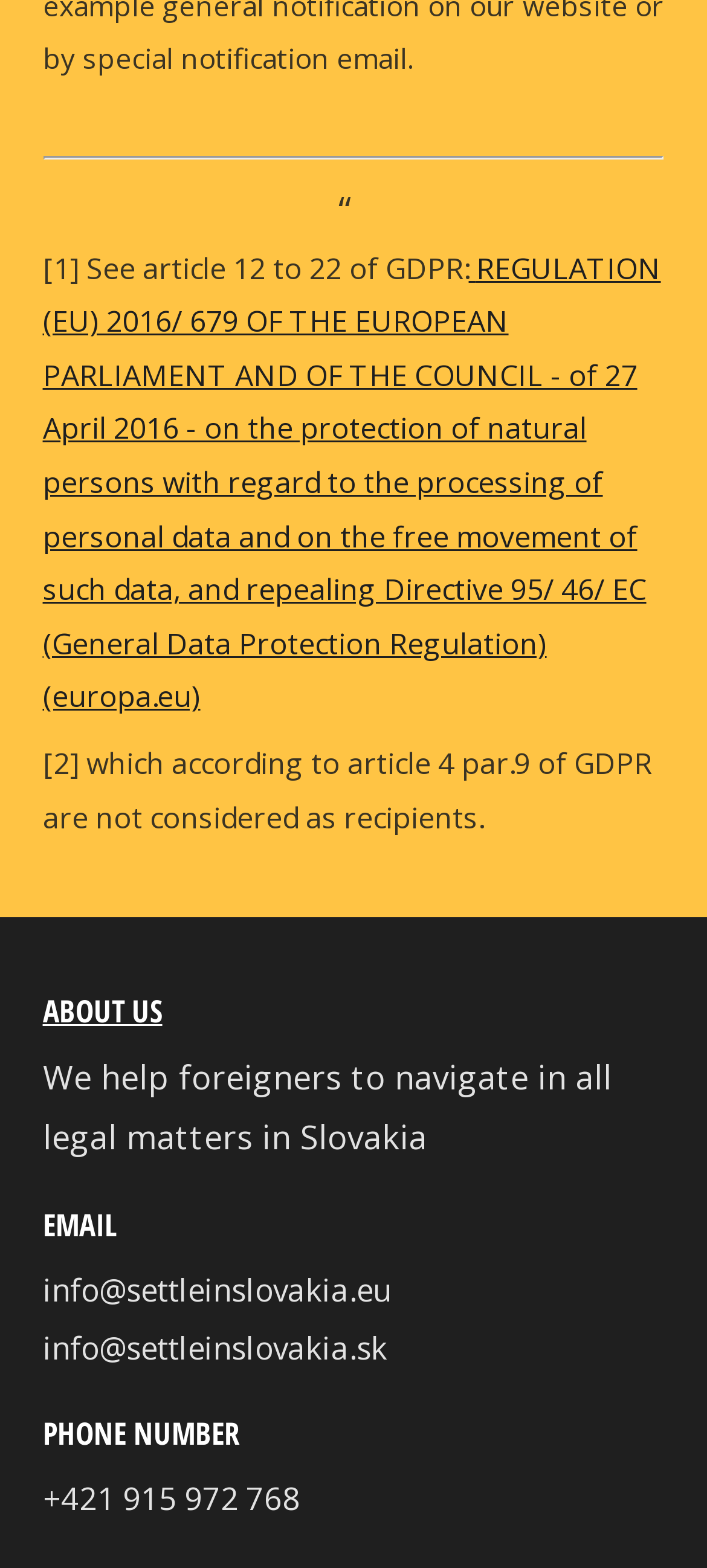What is the phone number of the website?
Answer the question with detailed information derived from the image.

The phone number of the website is '+421 915 972 768', which is mentioned in the section under the 'PHONE NUMBER' heading.